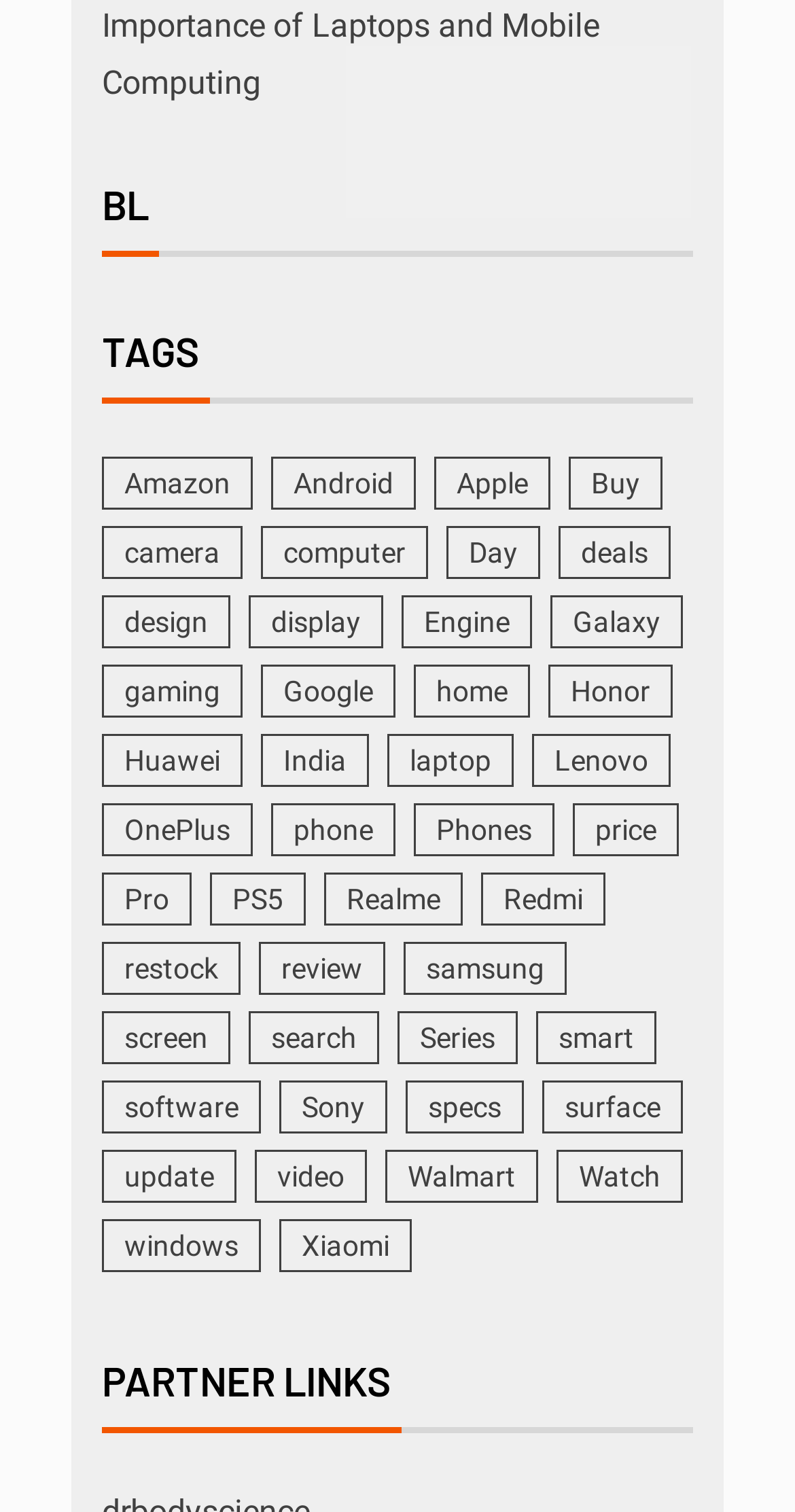Please reply to the following question using a single word or phrase: 
How many items are in the 'laptop' category?

201